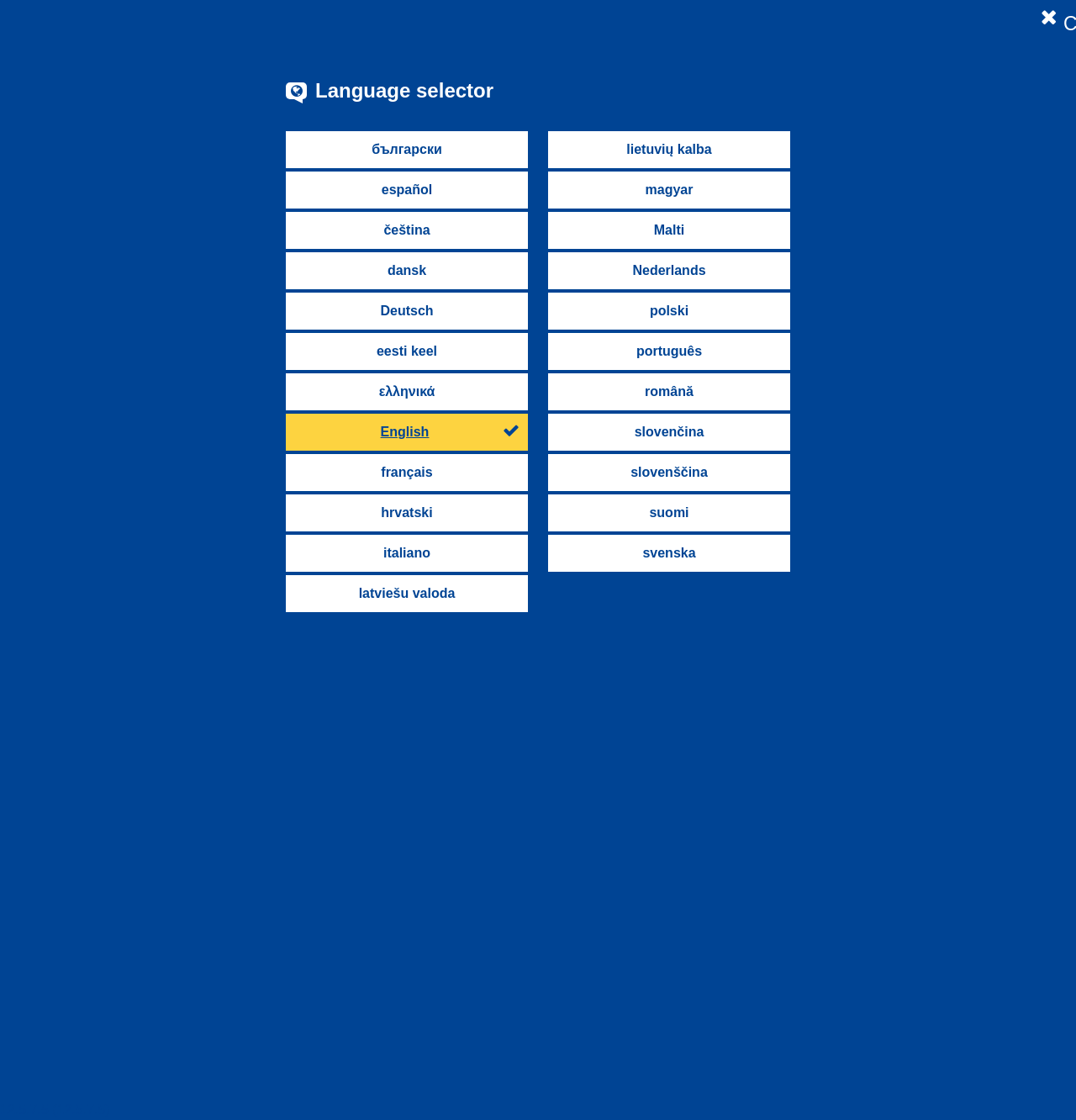Identify the coordinates of the bounding box for the element described below: "title="Save as PDF"". Return the coordinates as four float numbers between 0 and 1: [left, top, right, bottom].

[0.114, 0.335, 0.132, 0.364]